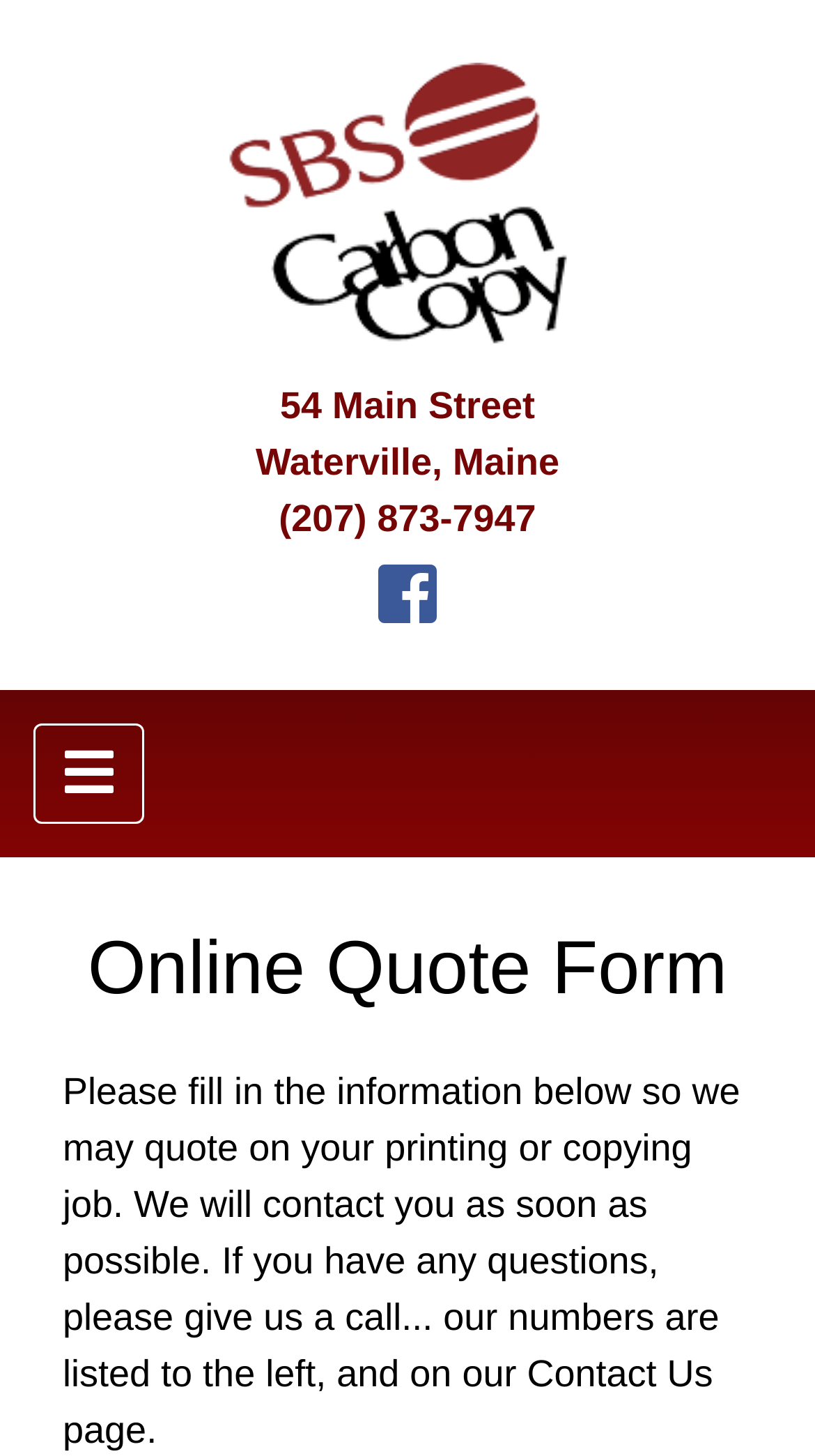Give an extensive and precise description of the webpage.

The webpage is about Saturn Business Services, a Maine printing company offering various services such as digital prints, copying, binding, and finishing, direct mailing, and UPS services. 

At the top, there is a link on the left side, taking up about a quarter of the screen width. Below this link, there are three lines of text, displaying the company's address, "54 Main Street" and "Waterville, Maine", and a phone number "(207) 873-7947". 

To the right of the address, there is a small icon, represented by a Unicode character. 

On the top left corner, there is a button labeled "Toggle navigation" which controls a mobile navigation menu. 

Below the address and phone number section, there is a heading "Online Quote Form" that spans about three-quarters of the screen width. 

Under the heading, there is a paragraph of text that explains the purpose of the quote form, instructing users to fill in the required information so that the company can provide a quote for their printing or copying job. The text also mentions that the company will contact users as soon as possible and provides an option to call them with any questions, referencing the phone numbers listed on the left side of the page and on the Contact Us page.